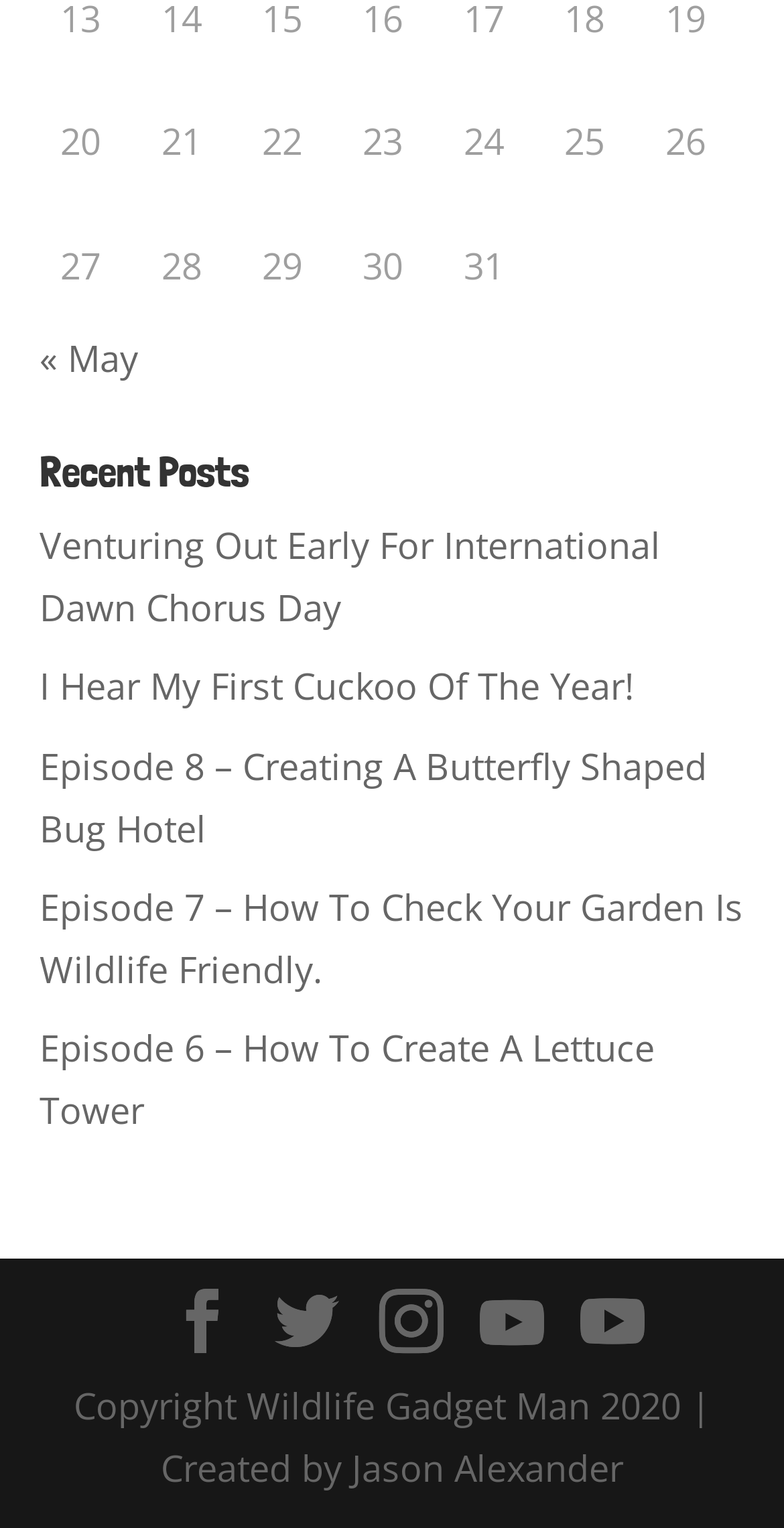Can you determine the bounding box coordinates of the area that needs to be clicked to fulfill the following instruction: "Go to previous month"?

[0.05, 0.218, 0.176, 0.249]